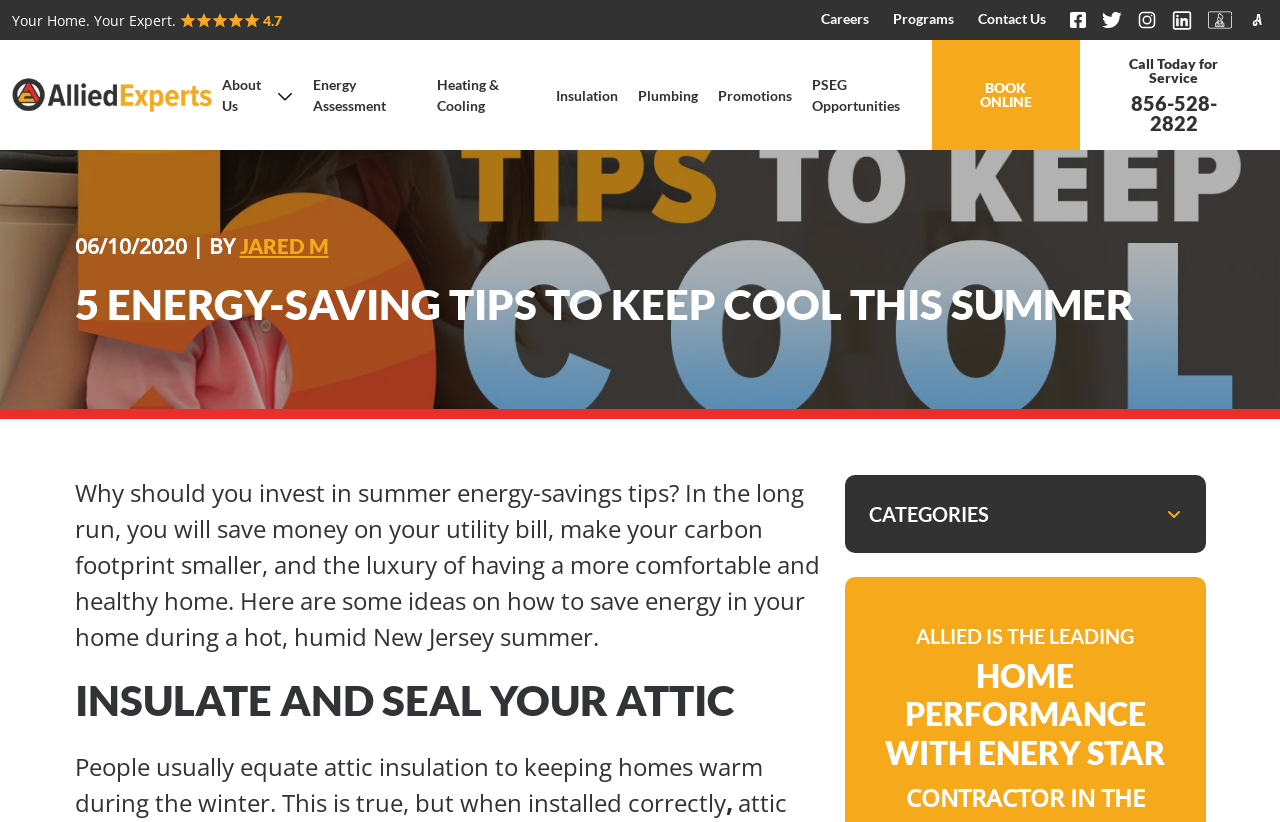Please locate the bounding box coordinates of the element that should be clicked to complete the given instruction: "Click on the 'Allied Experts' link".

[0.009, 0.09, 0.166, 0.141]